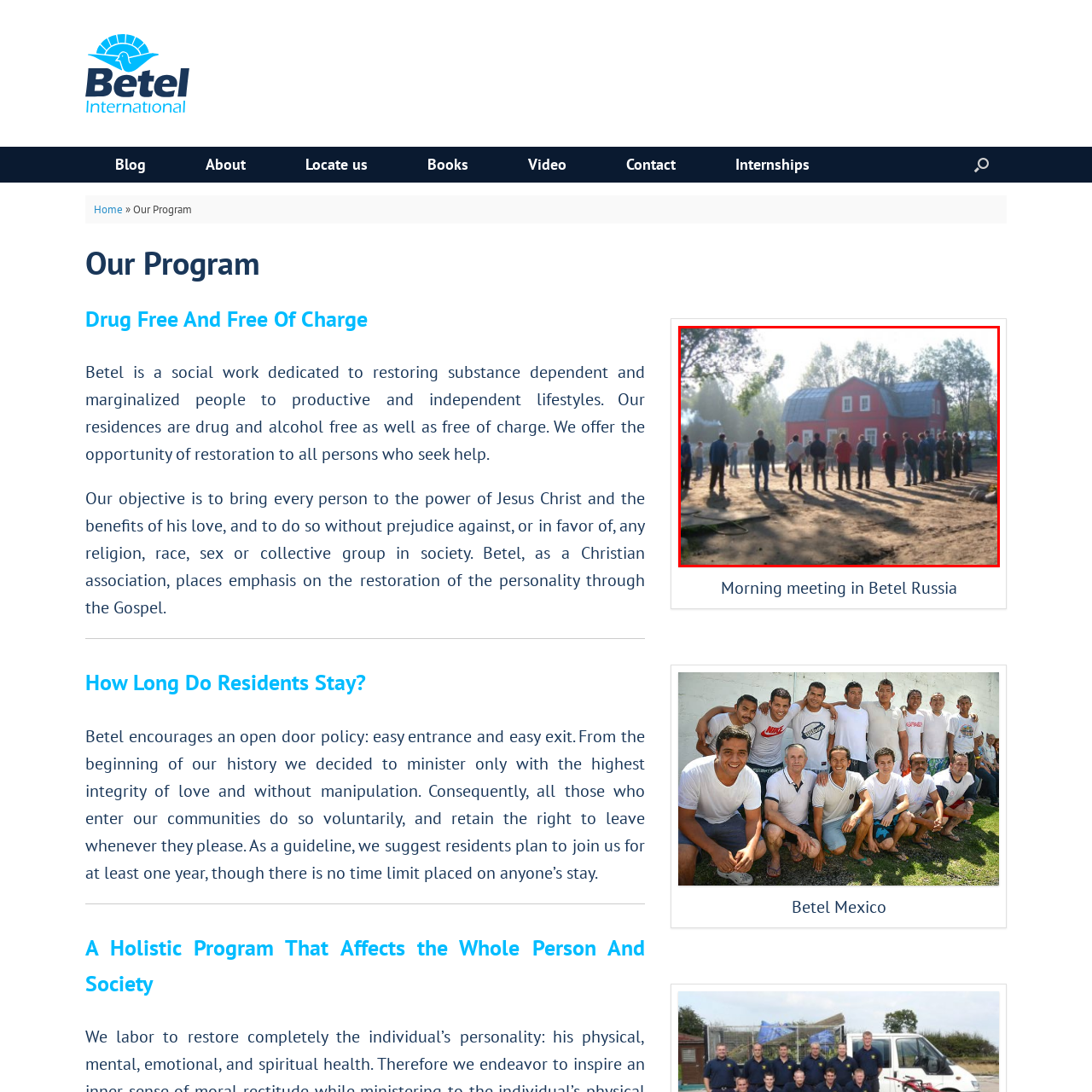Focus on the image surrounded by the red bounding box, please answer the following question using a single word or phrase: What is the primary focus of Betel's program?

Holistic well-being and personal development